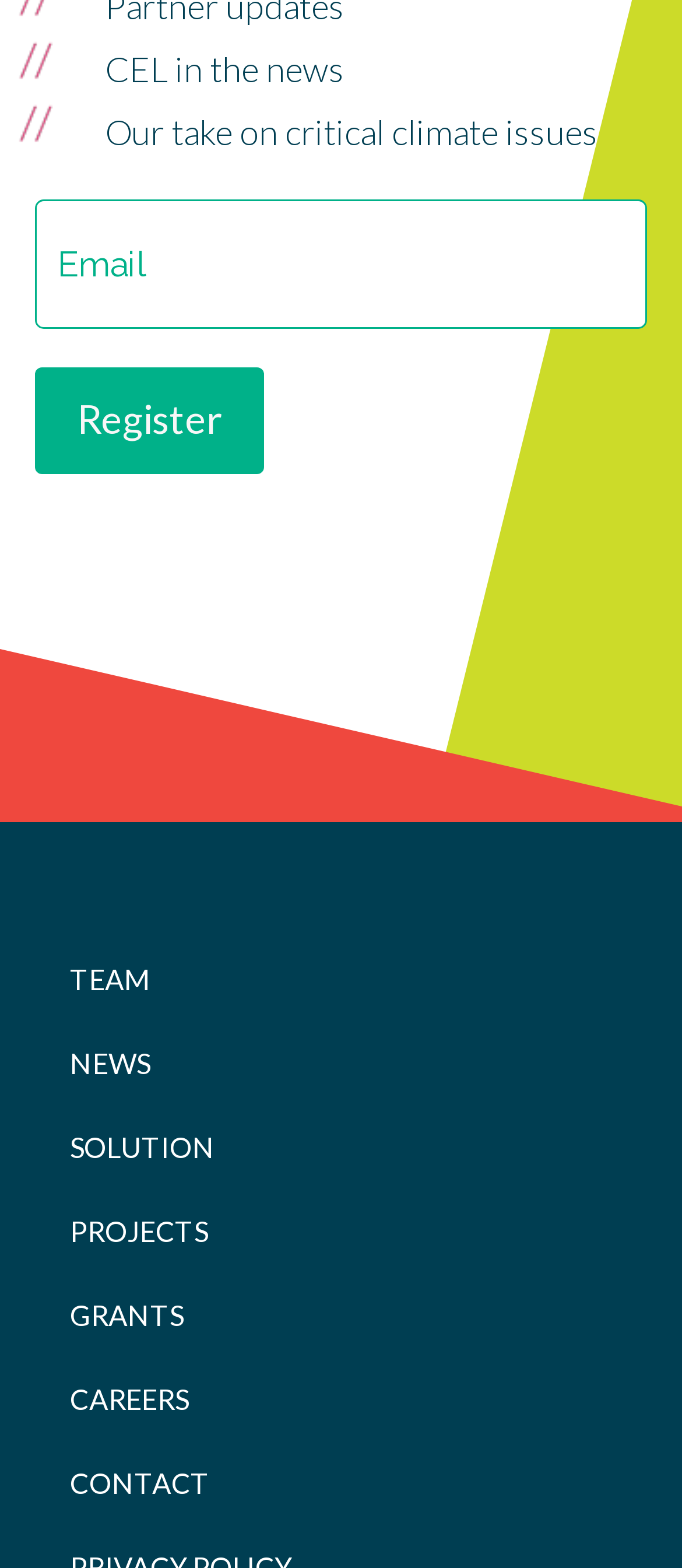Determine the bounding box coordinates for the HTML element described here: "News".

[0.103, 0.656, 0.315, 0.701]